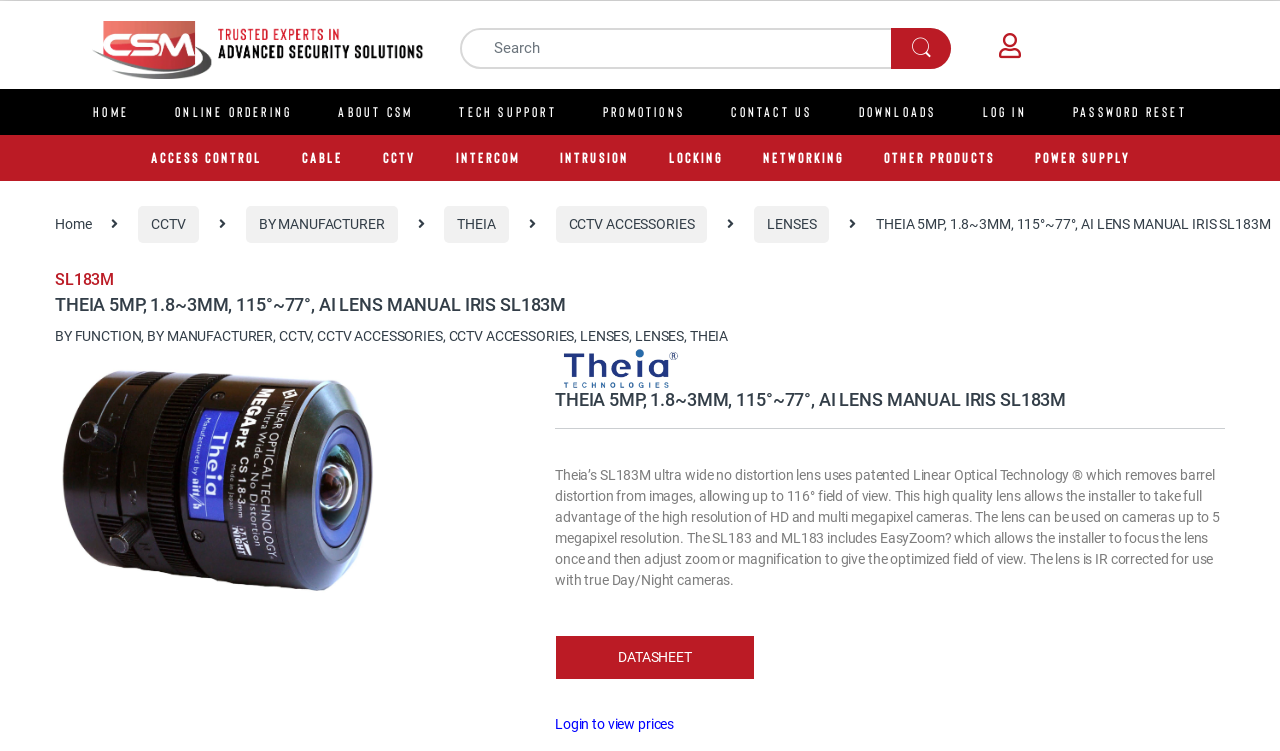Determine the coordinates of the bounding box for the clickable area needed to execute this instruction: "View THEIA 5MP product details".

[0.043, 0.465, 0.298, 0.808]